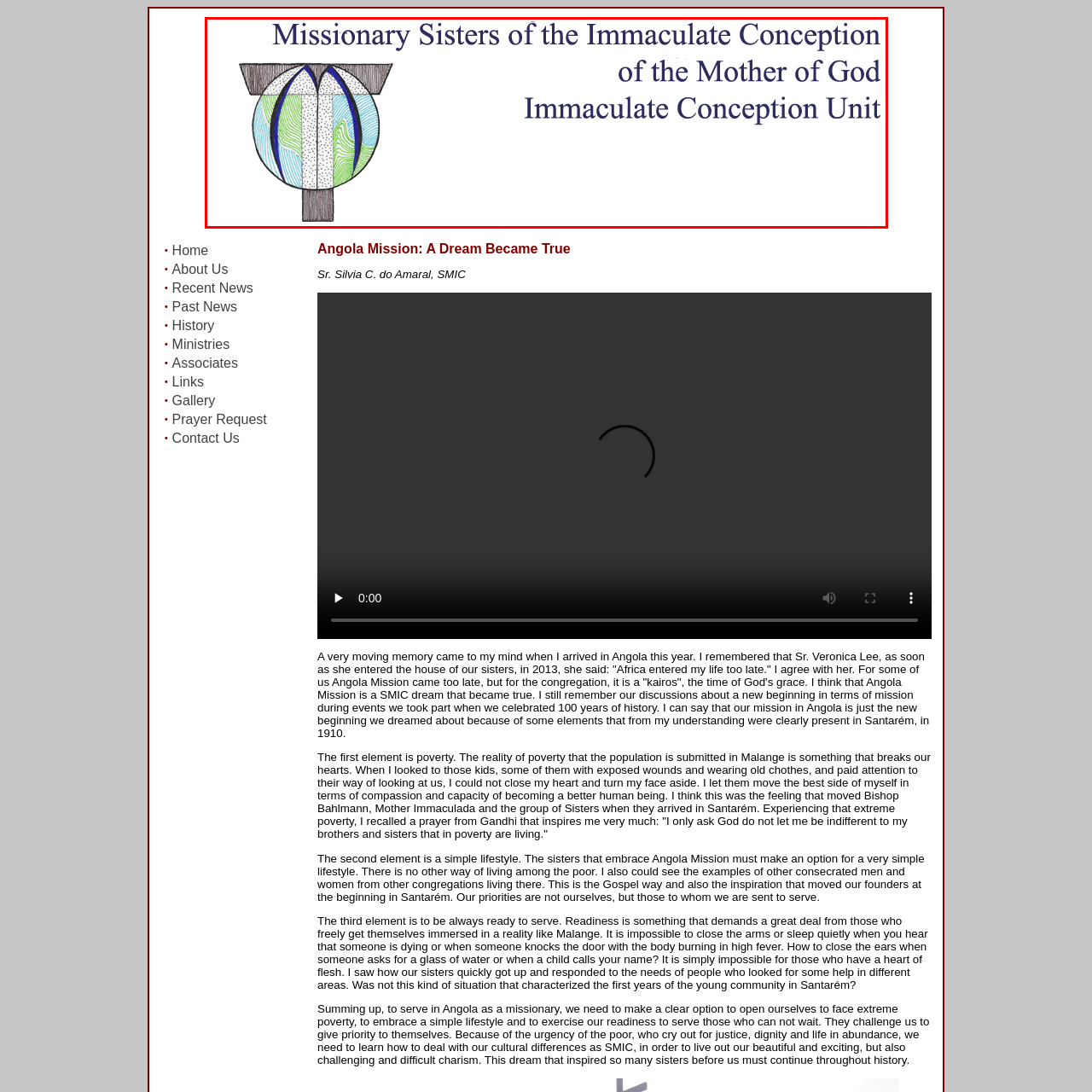Explain comprehensively what is shown in the image marked by the red outline.

The image features a logo representing the Missionary Sisters of the Immaculate Conception of the Mother of God. The design incorporates a stylized globe encircled by a curved banner. The globe, rendered in shades of blue and green, symbolizes the global mission and outreach of the order, reflecting their commitment to service in diverse communities. Above the globe, the organization's full name, "Missionary Sisters of the Immaculate Conception of the Mother of God," is prominently displayed in a classic font, evoking a sense of tradition and purpose. This emblem encapsulates the essence of their mission and dedication to making a difference in the lives of those in need across the world.